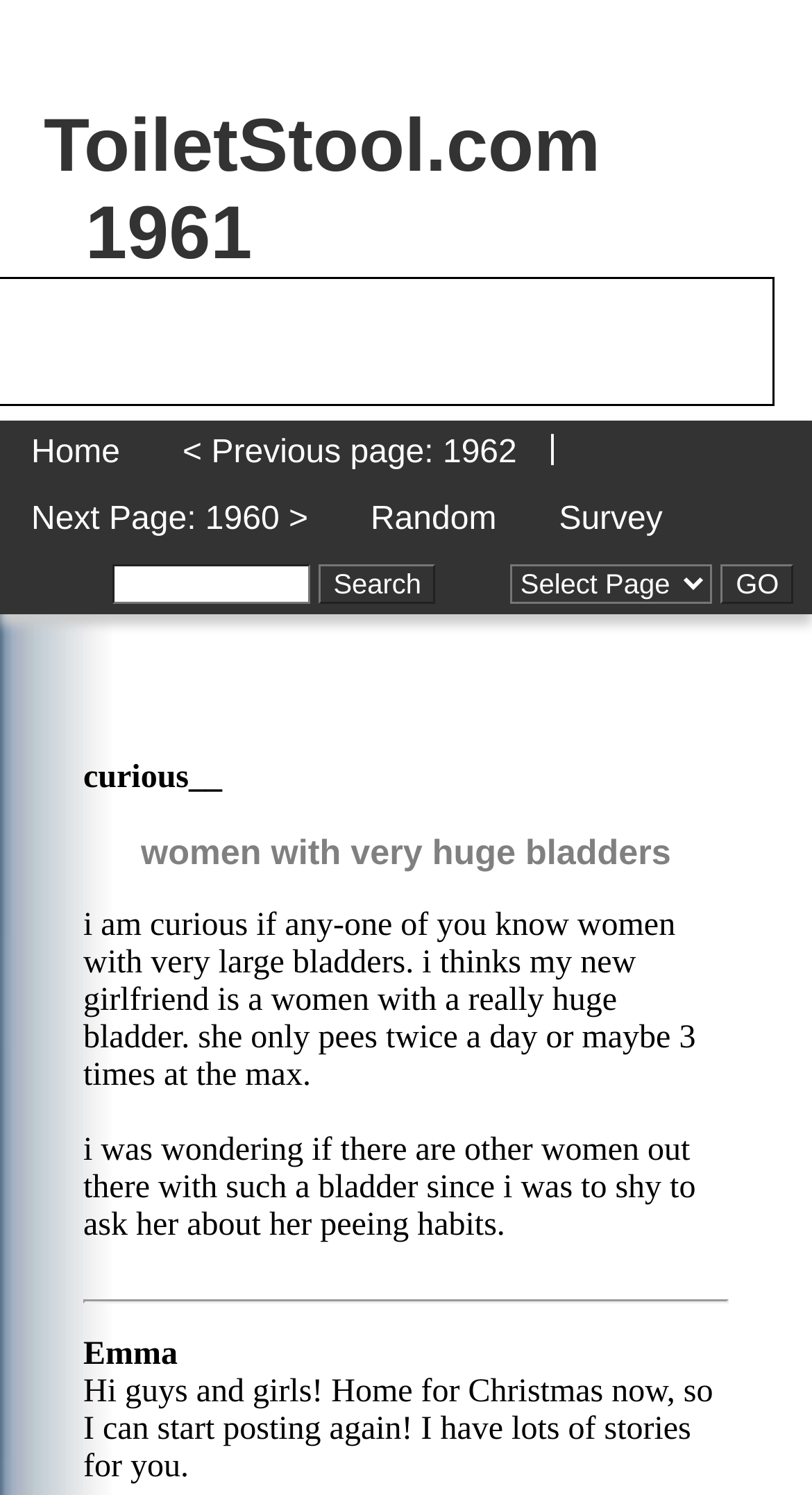Locate the bounding box coordinates of the element's region that should be clicked to carry out the following instruction: "go to home page". The coordinates need to be four float numbers between 0 and 1, i.e., [left, top, right, bottom].

[0.0, 0.281, 0.186, 0.326]